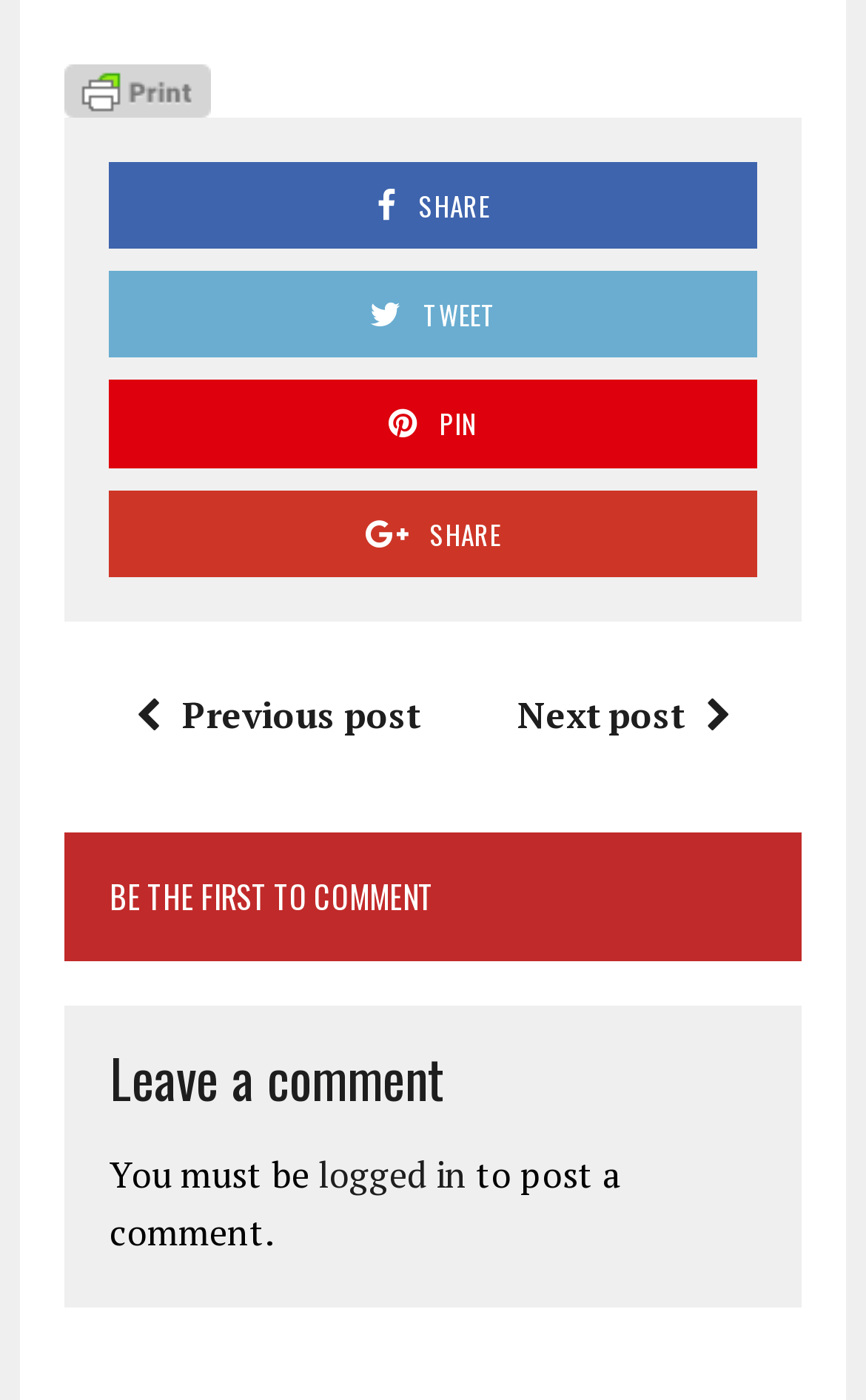Please specify the bounding box coordinates of the clickable region to carry out the following instruction: "Print the page". The coordinates should be four float numbers between 0 and 1, in the format [left, top, right, bottom].

[0.075, 0.047, 0.244, 0.077]